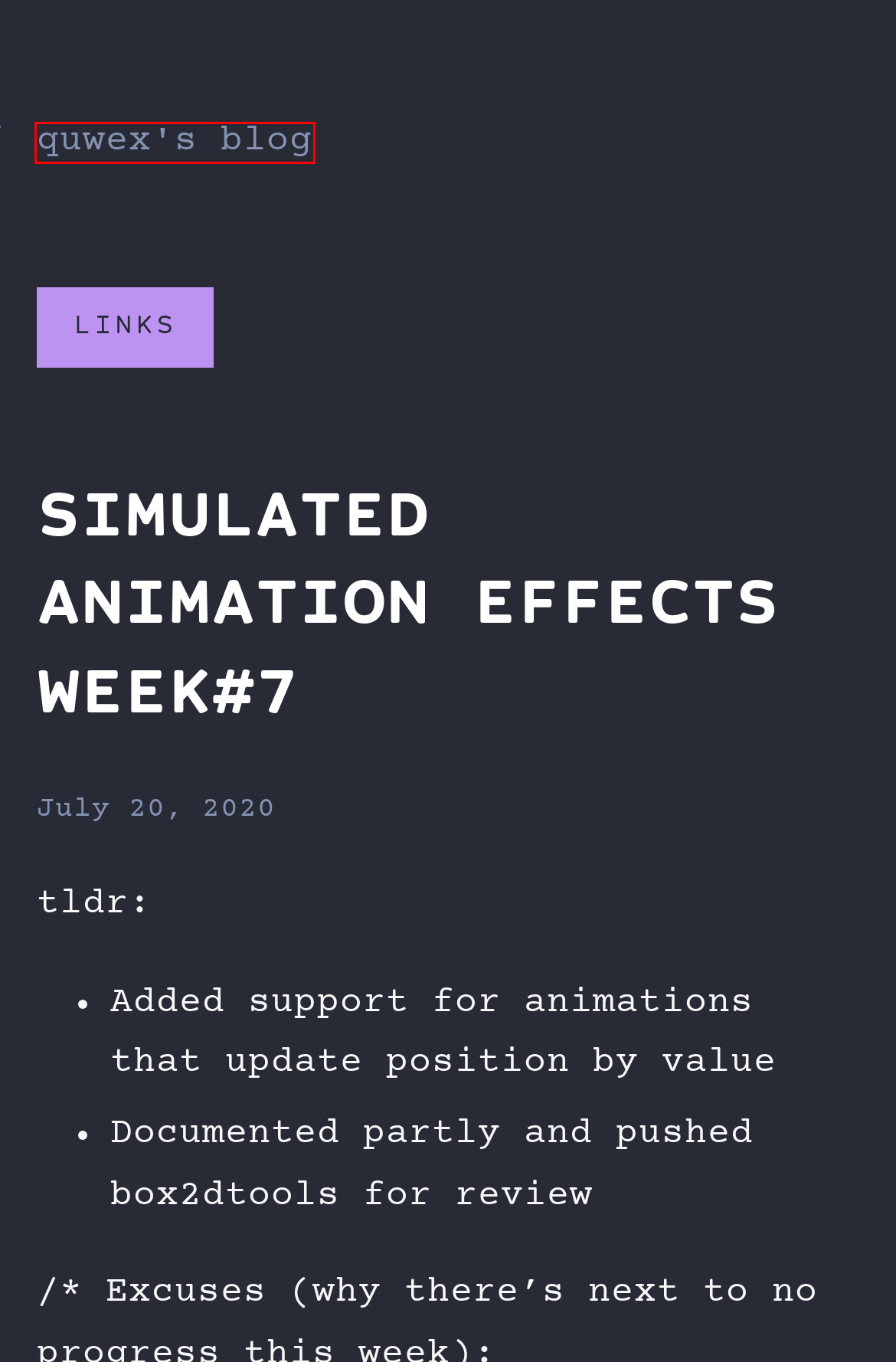Using the screenshot of a webpage with a red bounding box, pick the webpage description that most accurately represents the new webpage after the element inside the red box is clicked. Here are the candidates:
A. libreoffice – quwex's blog
B. Simulated Animation Effects Week#8 – quwex's blog
C. box2d – quwex's blog
D. gsoc – quwex's blog
E. Impress – quwex's blog
F. LibreOffice – quwex's blog
G. GSoC 20 – quwex's blog
H. quwex's blog

H